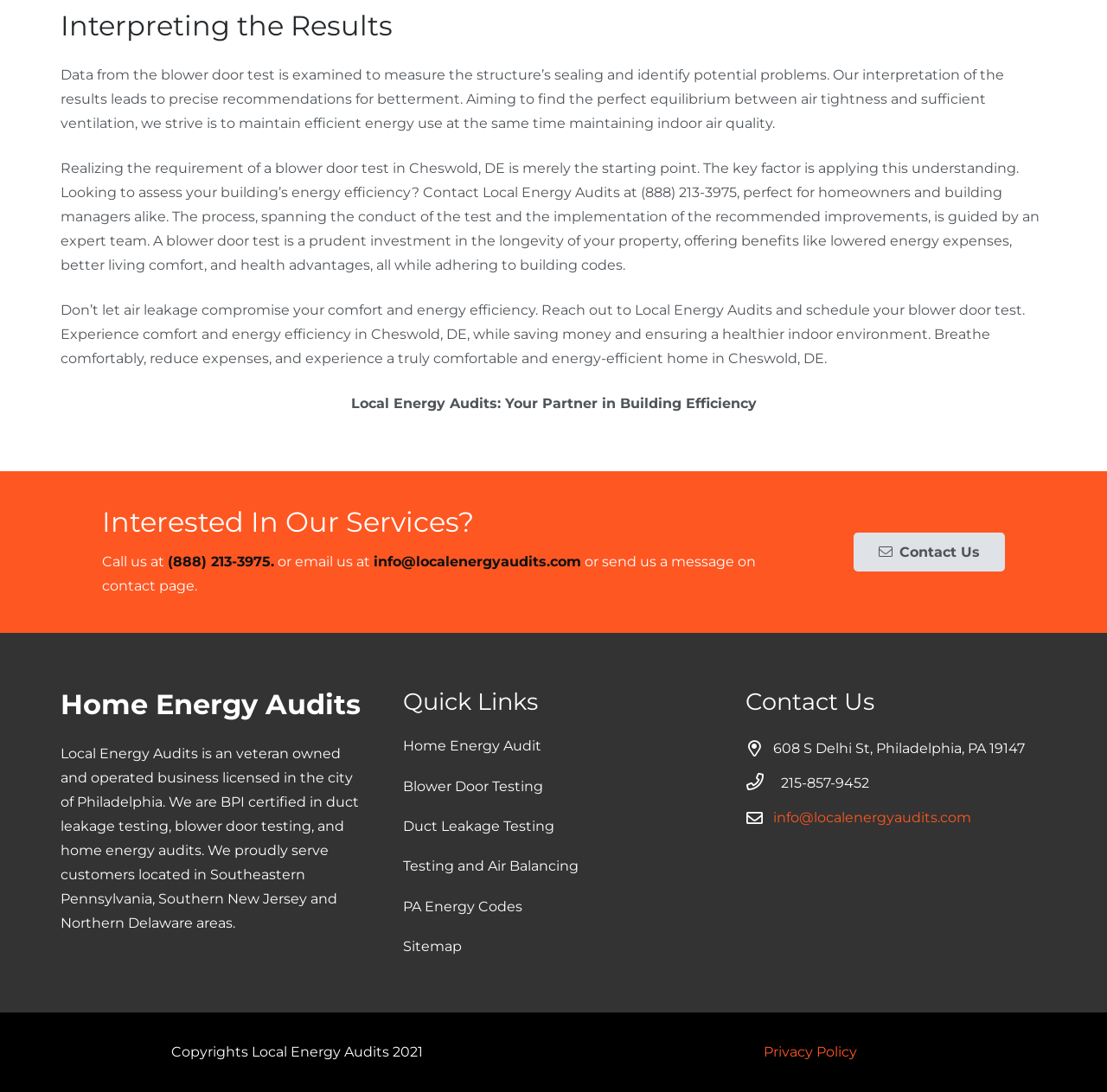Determine the bounding box coordinates of the clickable region to execute the instruction: "Learn more about home energy audits". The coordinates should be four float numbers between 0 and 1, denoted as [left, top, right, bottom].

[0.364, 0.676, 0.489, 0.691]